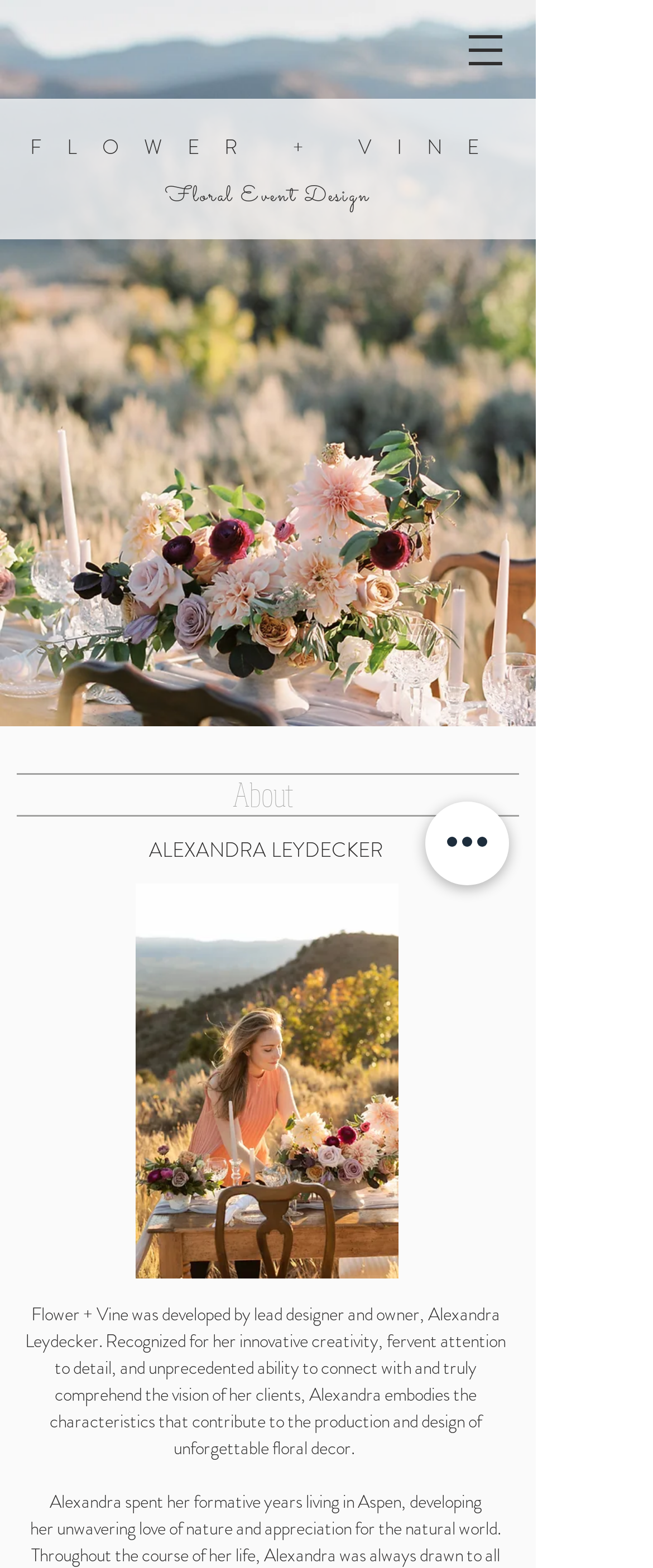Observe the image and answer the following question in detail: What is the purpose of the 'Quick actions' button?

The 'Quick actions' button is present on the webpage, but its purpose is not explicitly stated. It may be used to perform some quick actions or tasks, but the exact functionality is not clear from the current webpage.